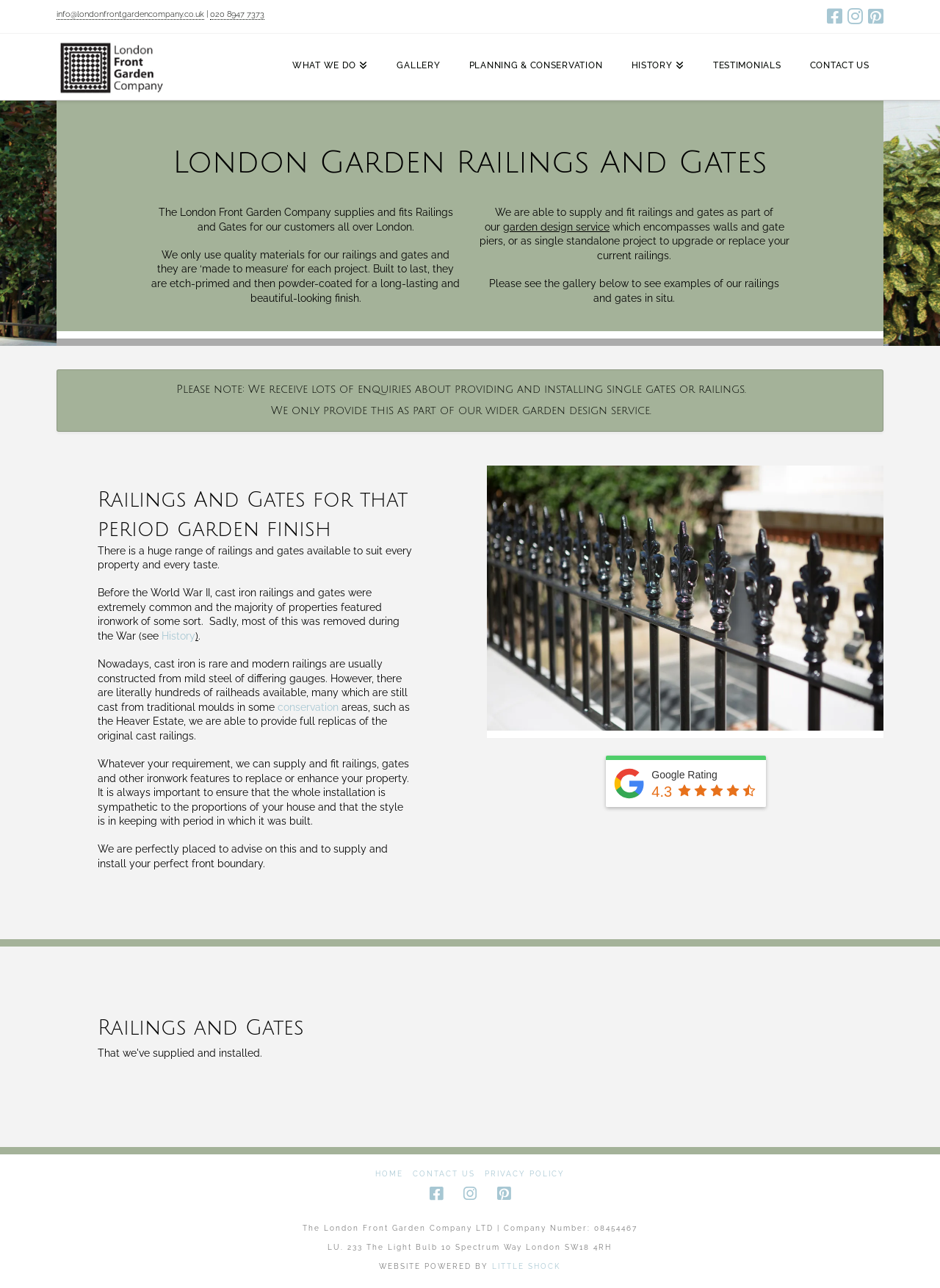Given the element description "History" in the screenshot, predict the bounding box coordinates of that UI element.

[0.172, 0.489, 0.208, 0.498]